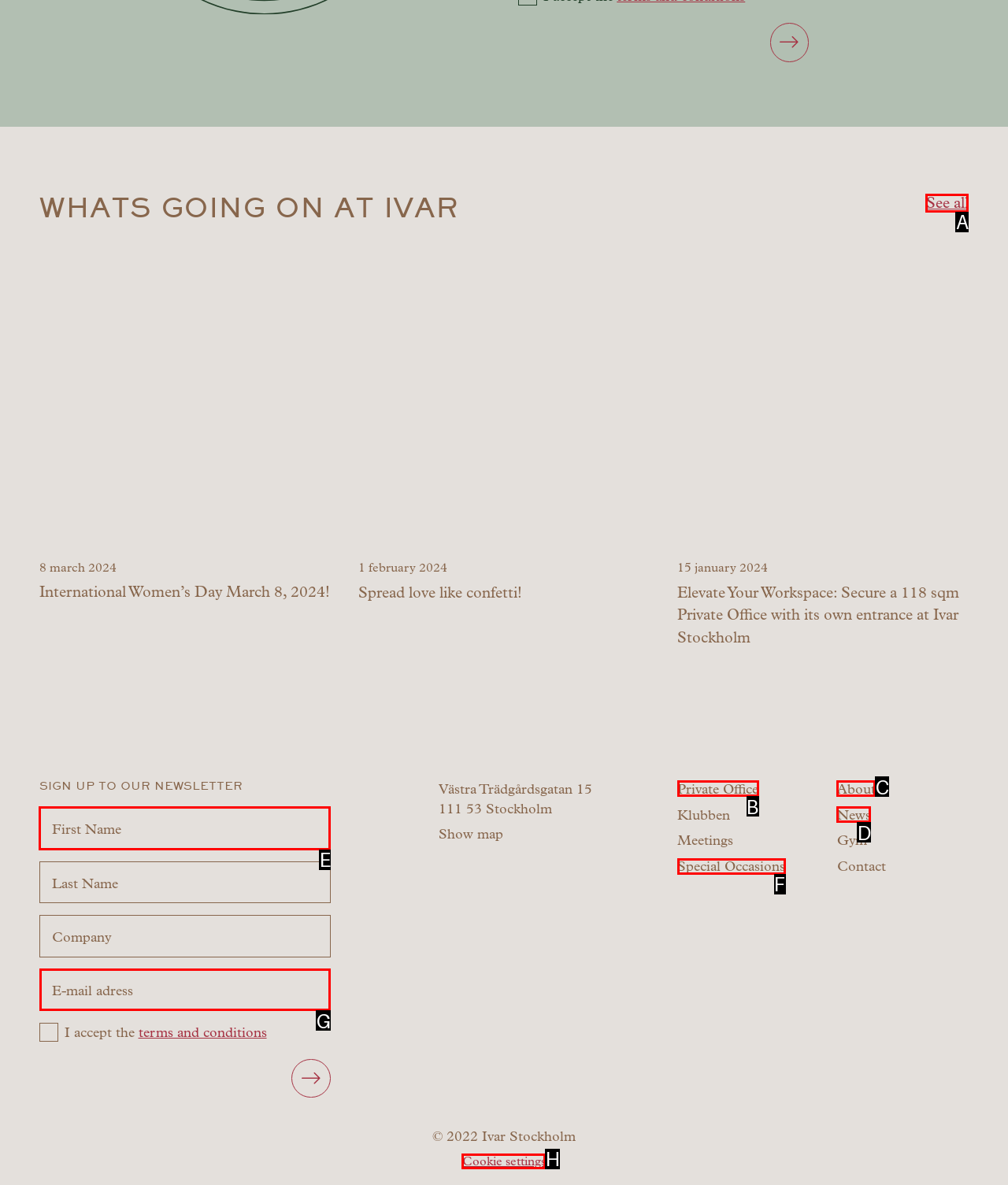Identify the HTML element to select in order to accomplish the following task: Sign up to the newsletter
Reply with the letter of the chosen option from the given choices directly.

E